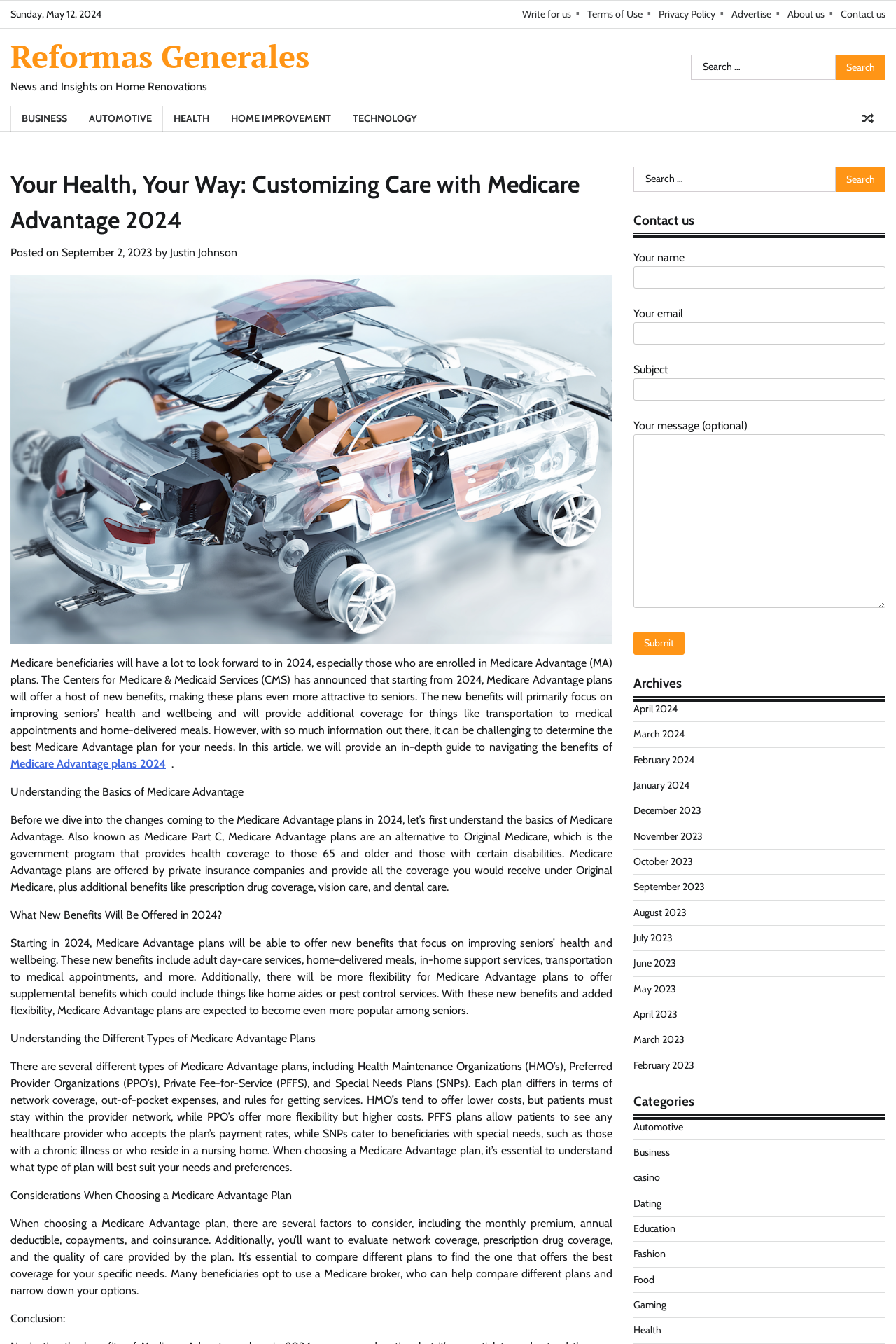Locate the bounding box coordinates of the clickable area needed to fulfill the instruction: "Learn about Health".

[0.181, 0.079, 0.245, 0.098]